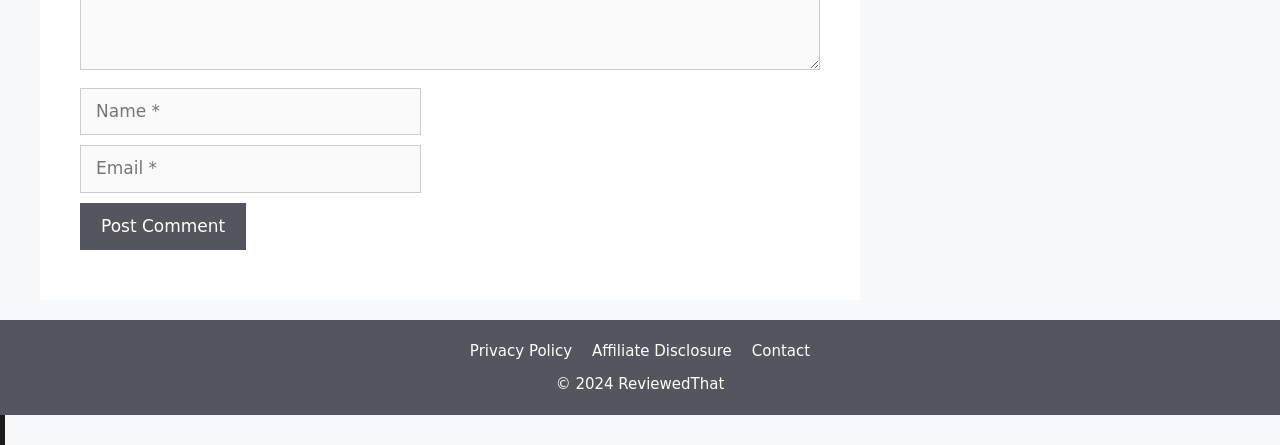What is the function of the button at the bottom of the page?
Based on the image content, provide your answer in one word or a short phrase.

Post Comment